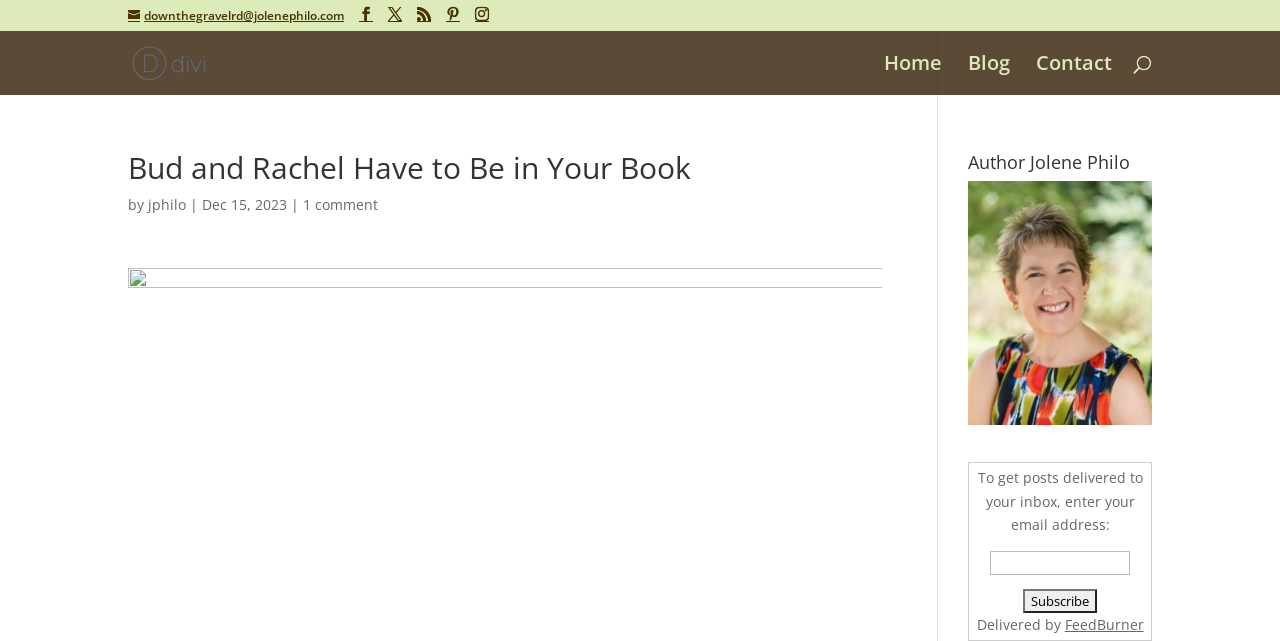Please determine the main heading text of this webpage.

Bud and Rachel Have to Be in Your Book